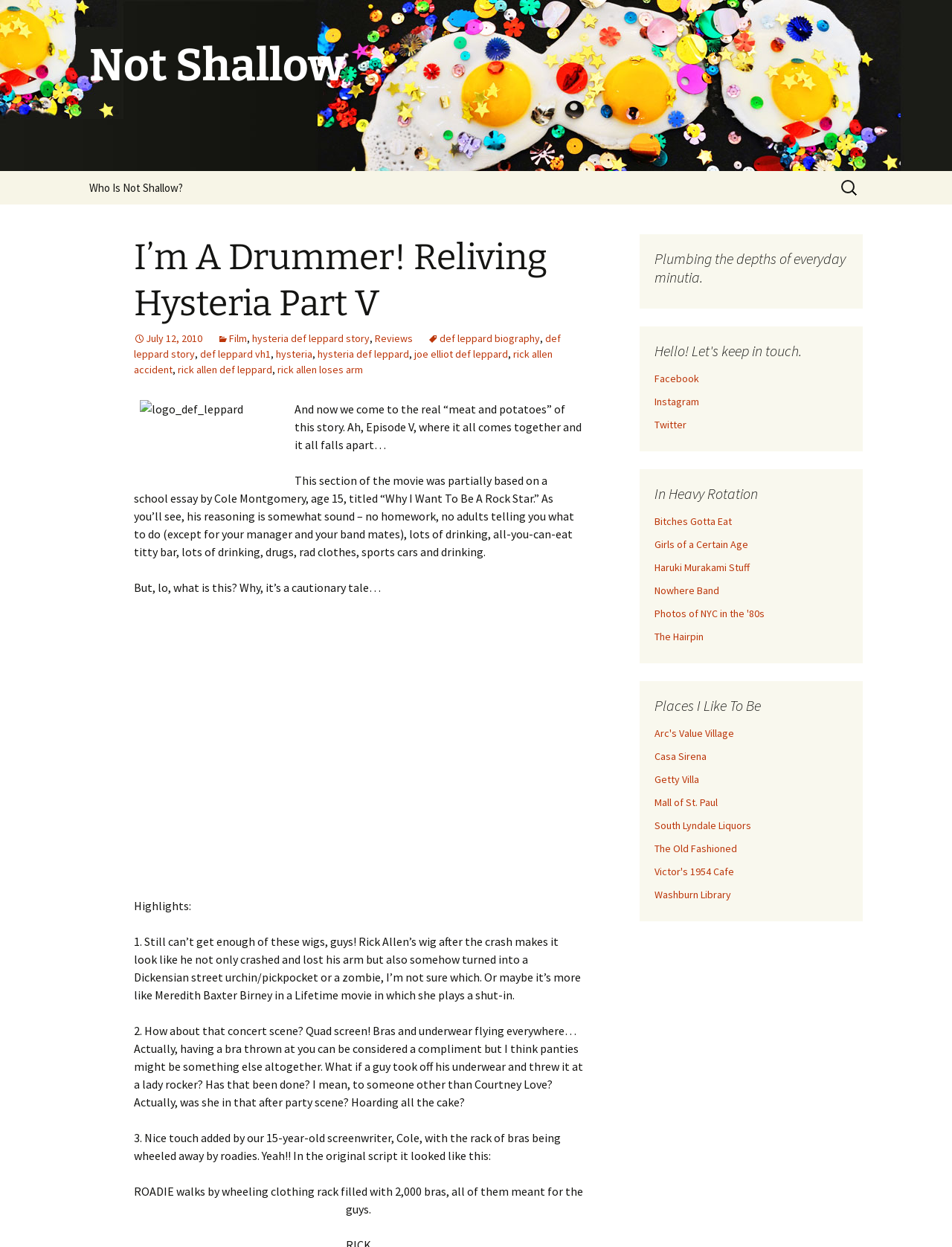Please answer the following question using a single word or phrase: What is the name of the band mentioned in the webpage?

Def Leppard